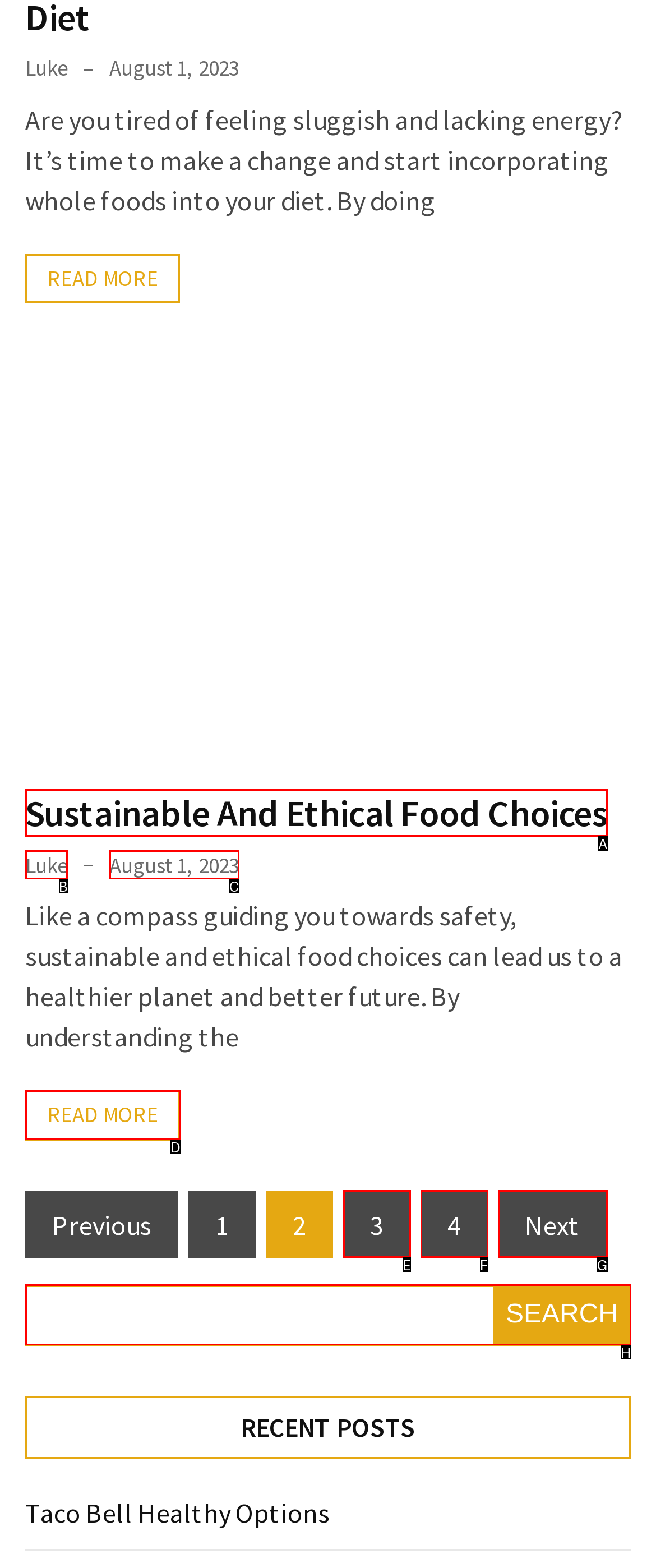From the provided choices, determine which option matches the description: Sustainable And Ethical Food Choices. Respond with the letter of the correct choice directly.

A